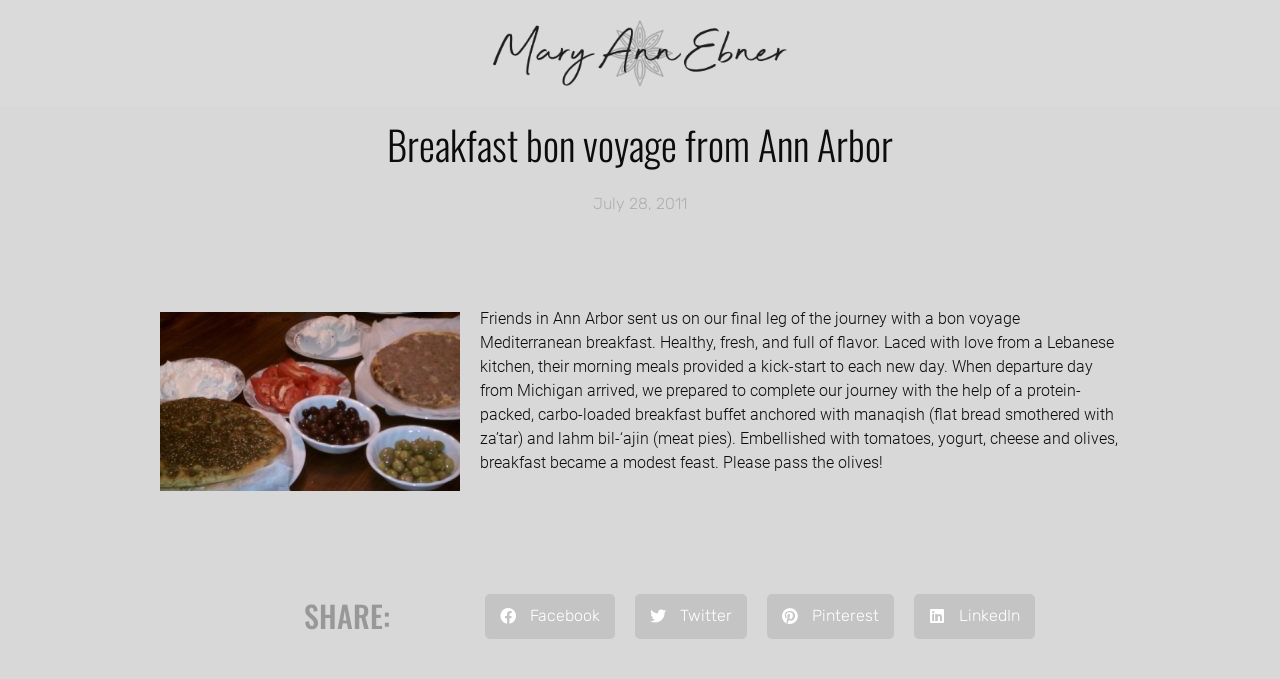Identify the bounding box for the UI element described as: "July 28, 2011". The coordinates should be four float numbers between 0 and 1, i.e., [left, top, right, bottom].

[0.463, 0.283, 0.537, 0.318]